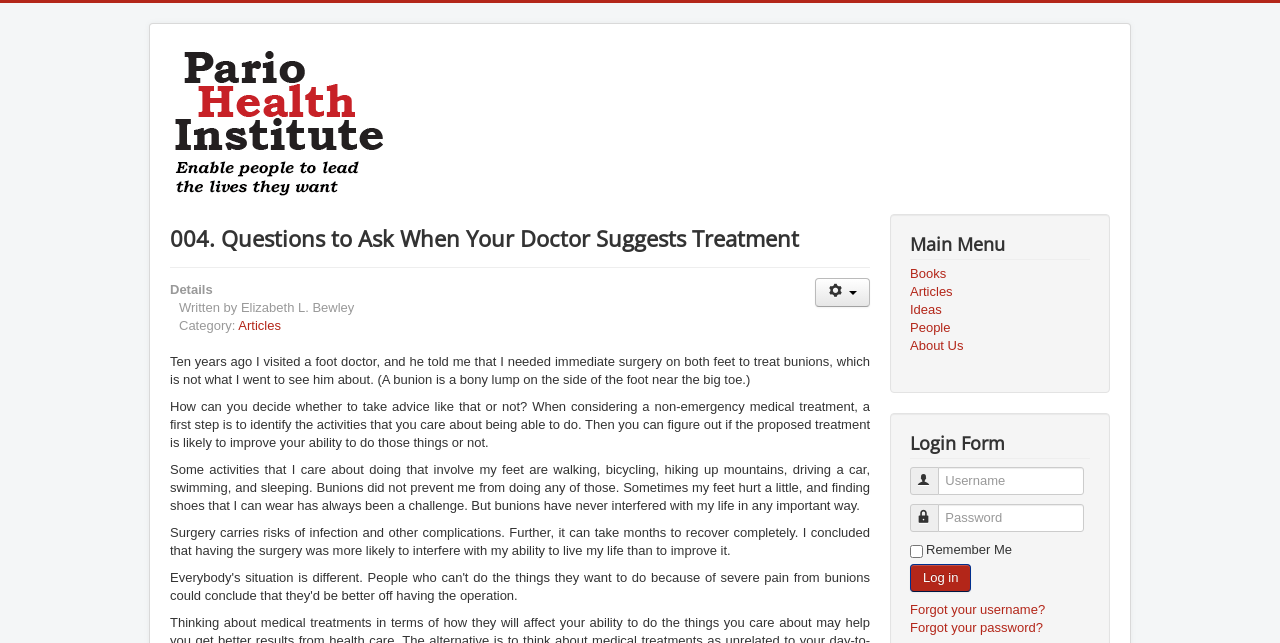Bounding box coordinates are specified in the format (top-left x, top-left y, bottom-right x, bottom-right y). All values are floating point numbers bounded between 0 and 1. Please provide the bounding box coordinate of the region this sentence describes: parent_node: Password name="password" placeholder="Password"

[0.733, 0.784, 0.847, 0.827]